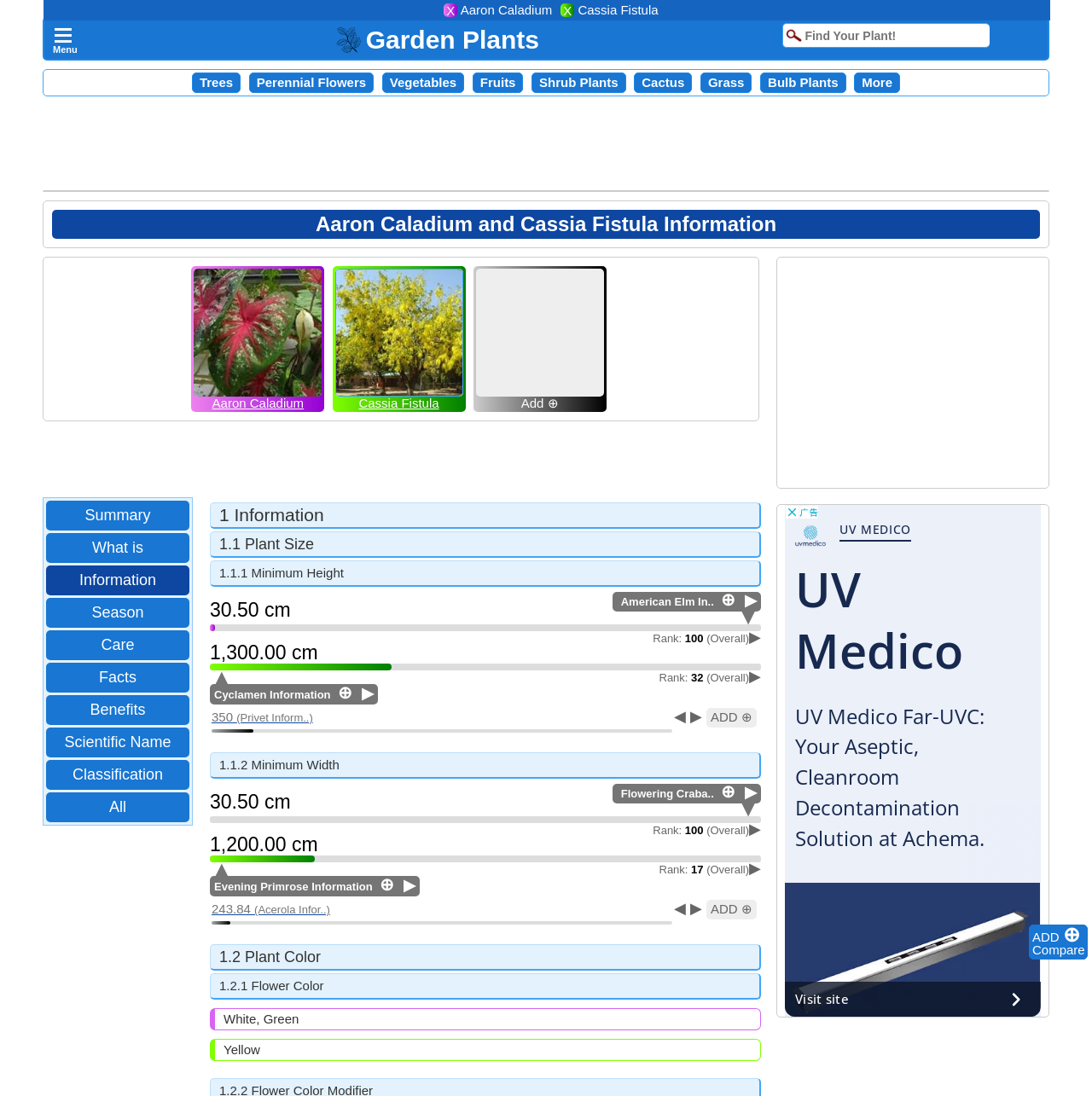What is the purpose of the 'ADD' button?
Please answer the question with as much detail as possible using the screenshot.

I noticed that the 'ADD' button is located next to each plant information section, and when I looked at the text next to the button, it says 'Add To Compare'. Therefore, I inferred that the purpose of the button is to add a plant to compare.